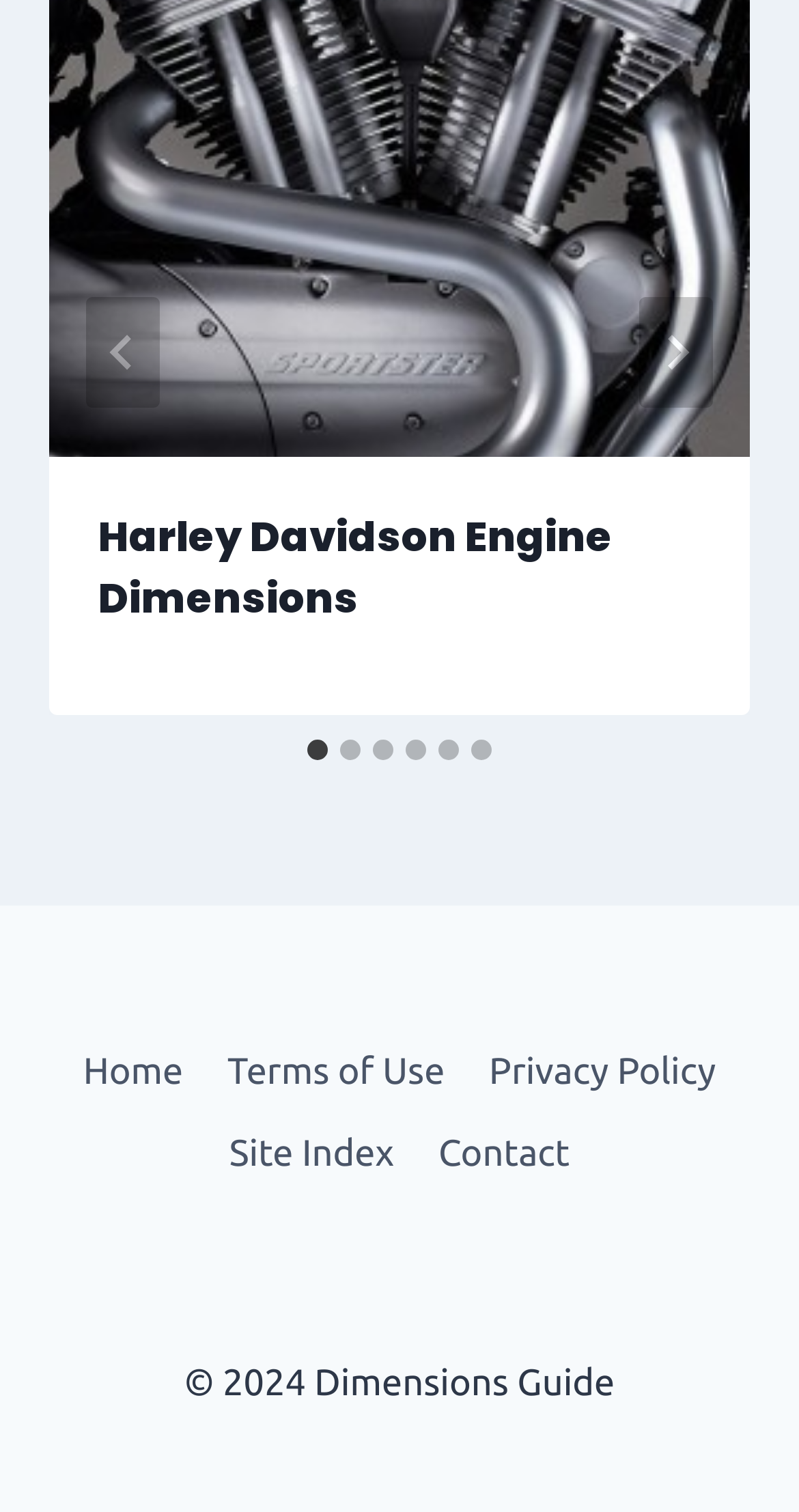Identify the bounding box coordinates for the UI element described as: "Home".

[0.076, 0.683, 0.257, 0.736]